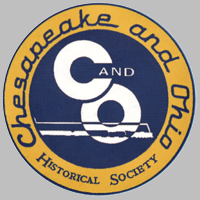Offer an in-depth description of the image shown.

This image features the logo of the Chesapeake and Ohio Historical Society (C&OHS), prominently designed in a circular format. The logo incorporates the words "Chesapeake and Ohio" at the top and "Historical Society" at the bottom, all set against a blue background. The acronym "C&O" is stylized in white, with the word "and" in a smaller font, creatively arranged to convey a sense of connection to the railway heritage the society represents. Additionally, an illustration of a train can be seen within the logo, symbolizing the society's focus on historical preservation related to the Chesapeake and Ohio Railway.